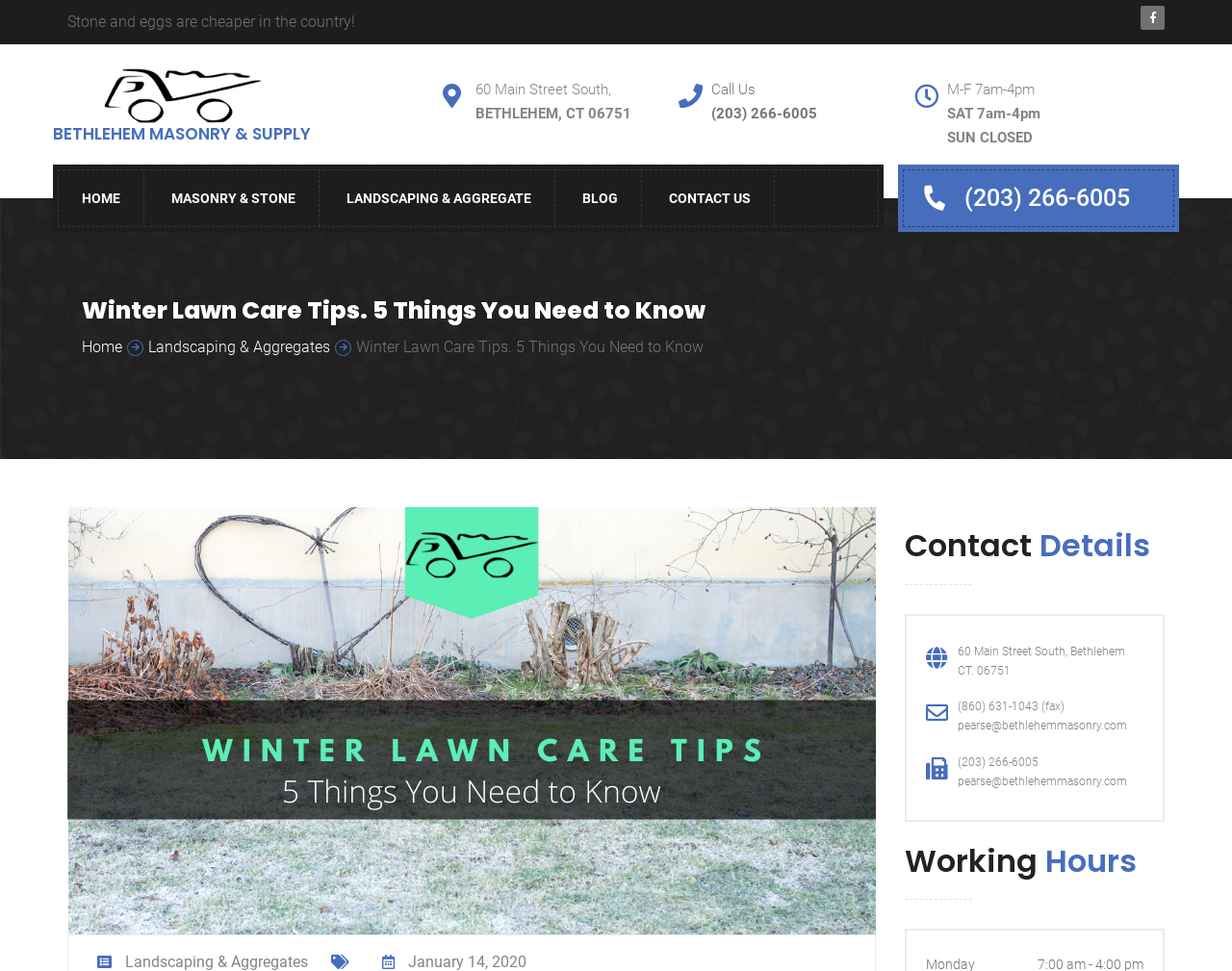What is the company name?
Please provide a full and detailed response to the question.

The company name can be found in the top-left corner of the webpage, where it is written in a heading element as 'BETHLEHEM MASONRY & SUPPLY'.